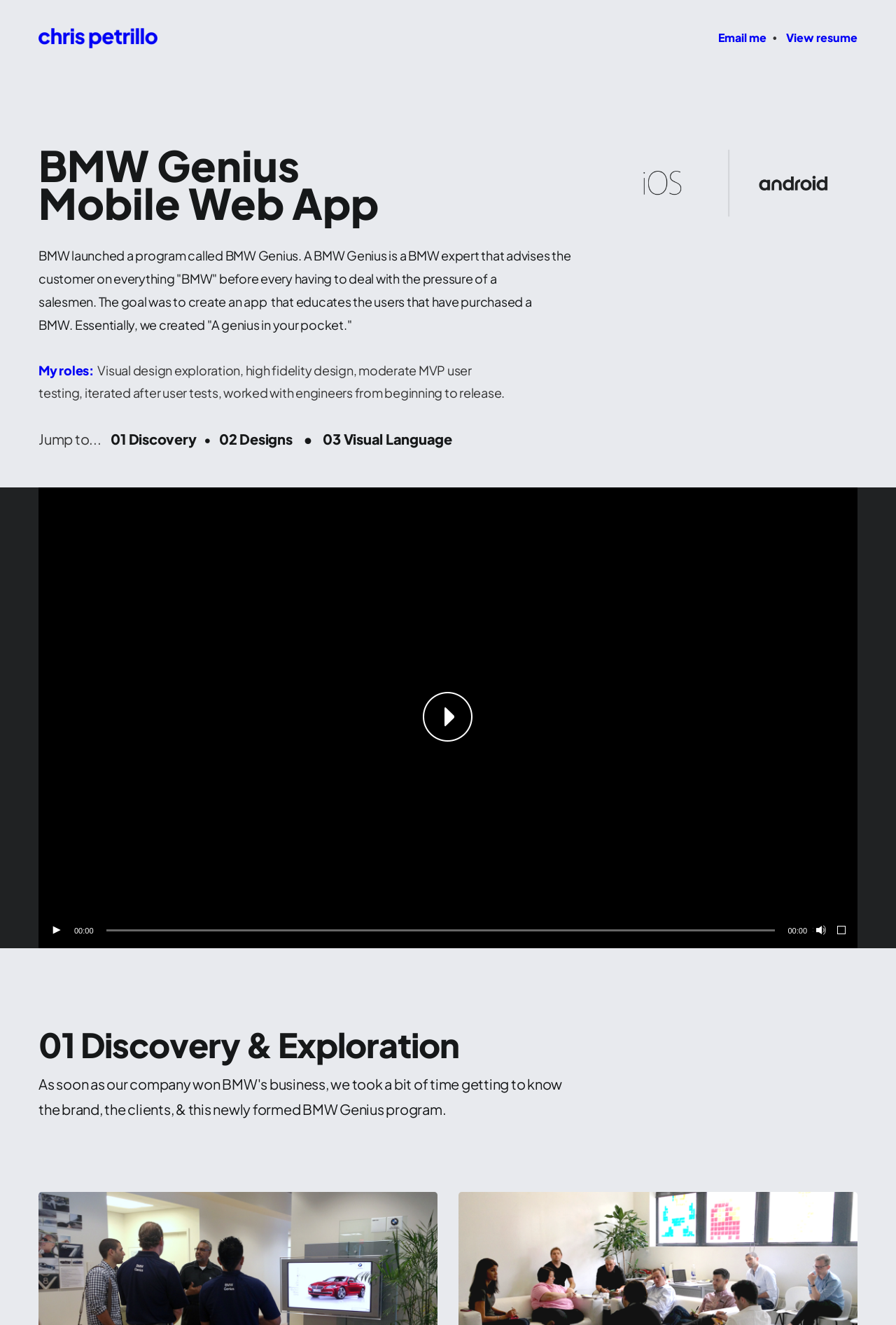Identify the bounding box for the UI element described as: "aria-label="Play"". Ensure the coordinates are four float numbers between 0 and 1, formatted as [left, top, right, bottom].

[0.461, 0.515, 0.539, 0.568]